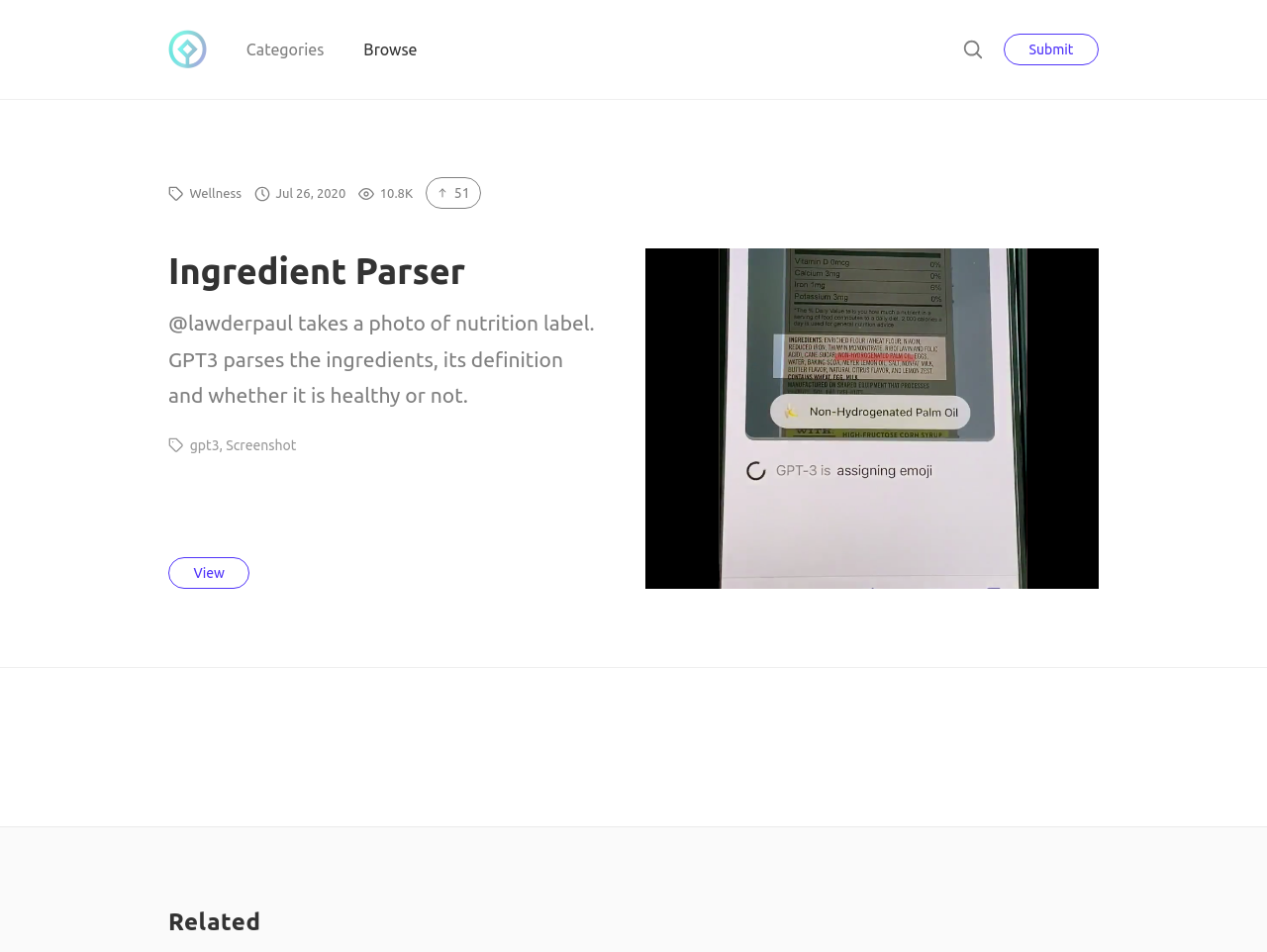How many views does the article have?
Refer to the image and provide a concise answer in one word or phrase.

10.8K